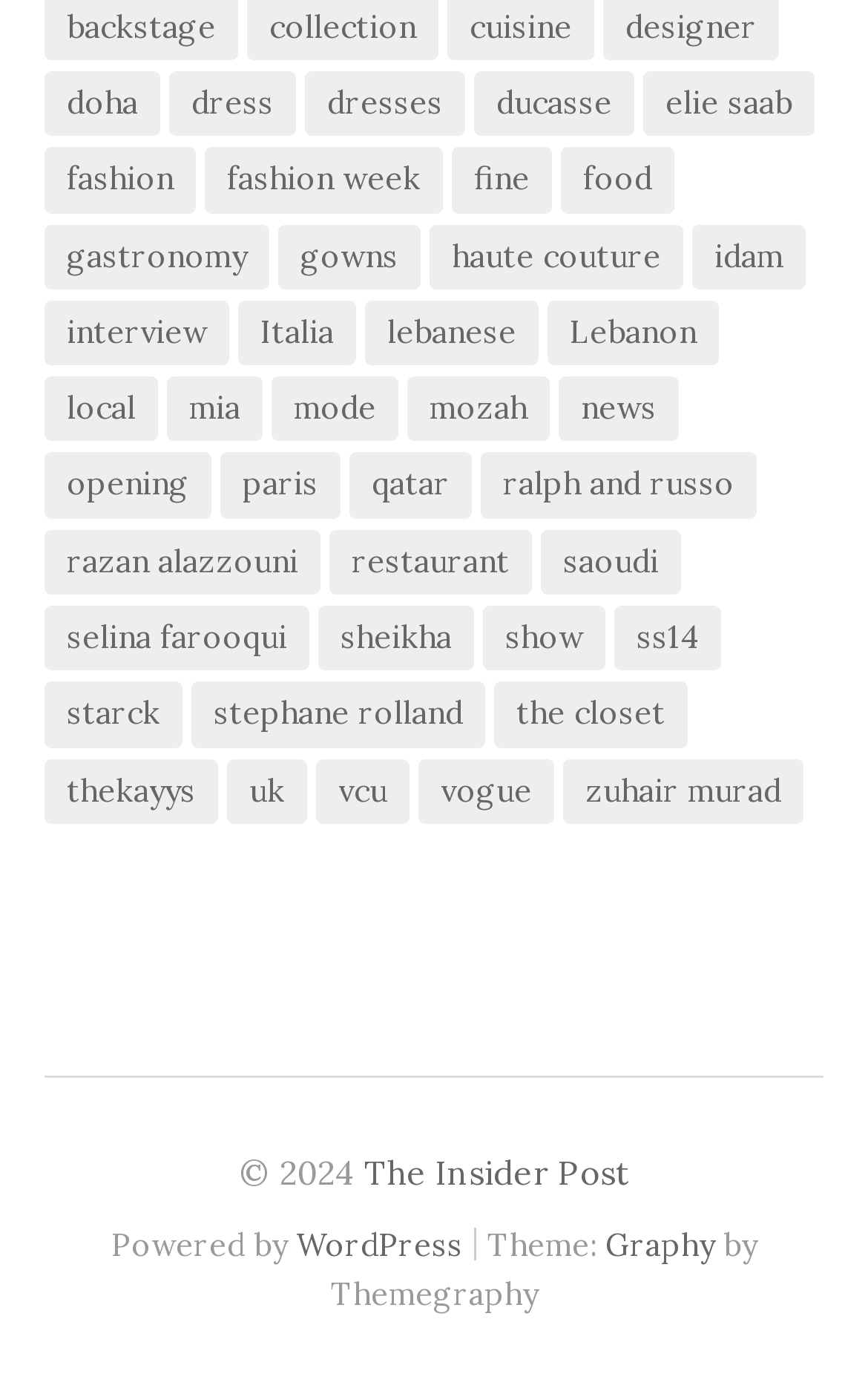Provide your answer in one word or a succinct phrase for the question: 
How many links are on the webpage?

176